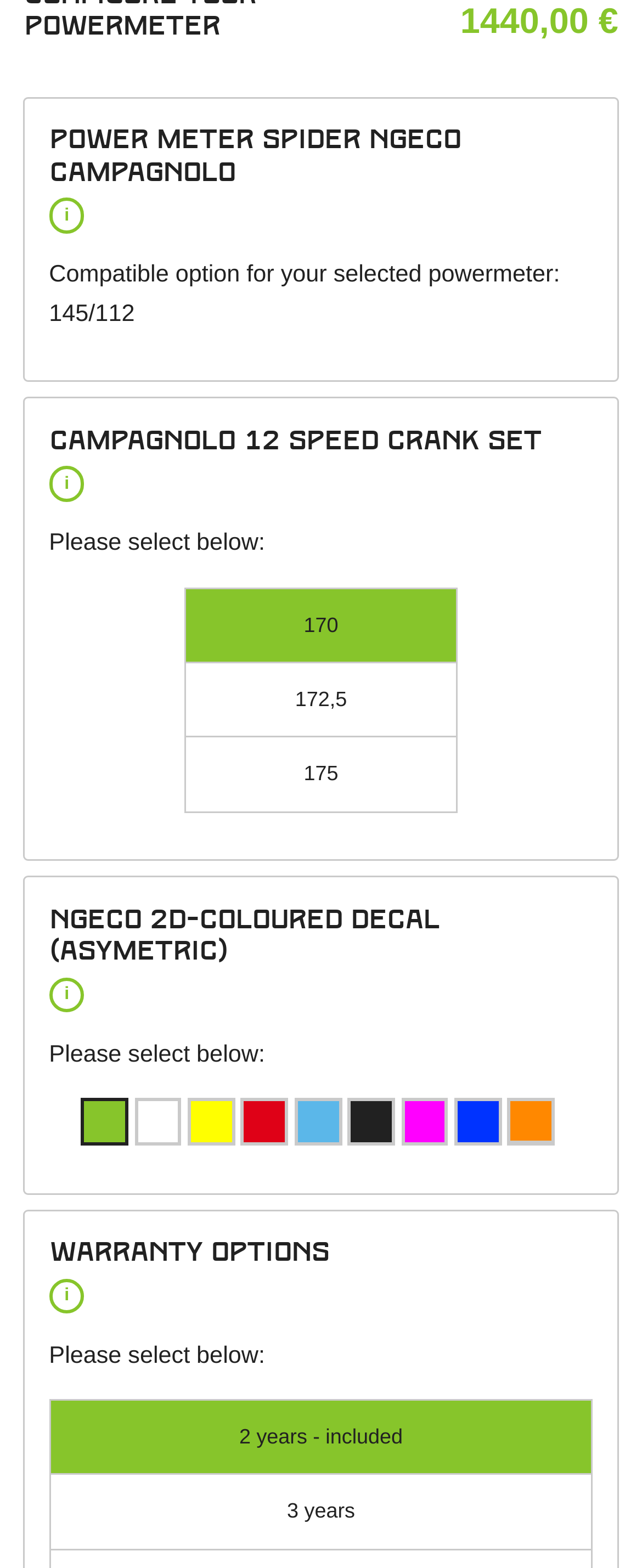What is the purpose of the 'i' icons?
Please give a detailed and elaborate answer to the question based on the image.

The 'i' icons are accompanied by a description 'hasPopup: menu', indicating that they have a popup menu associated with them, which can be accessed by clicking on the icon.